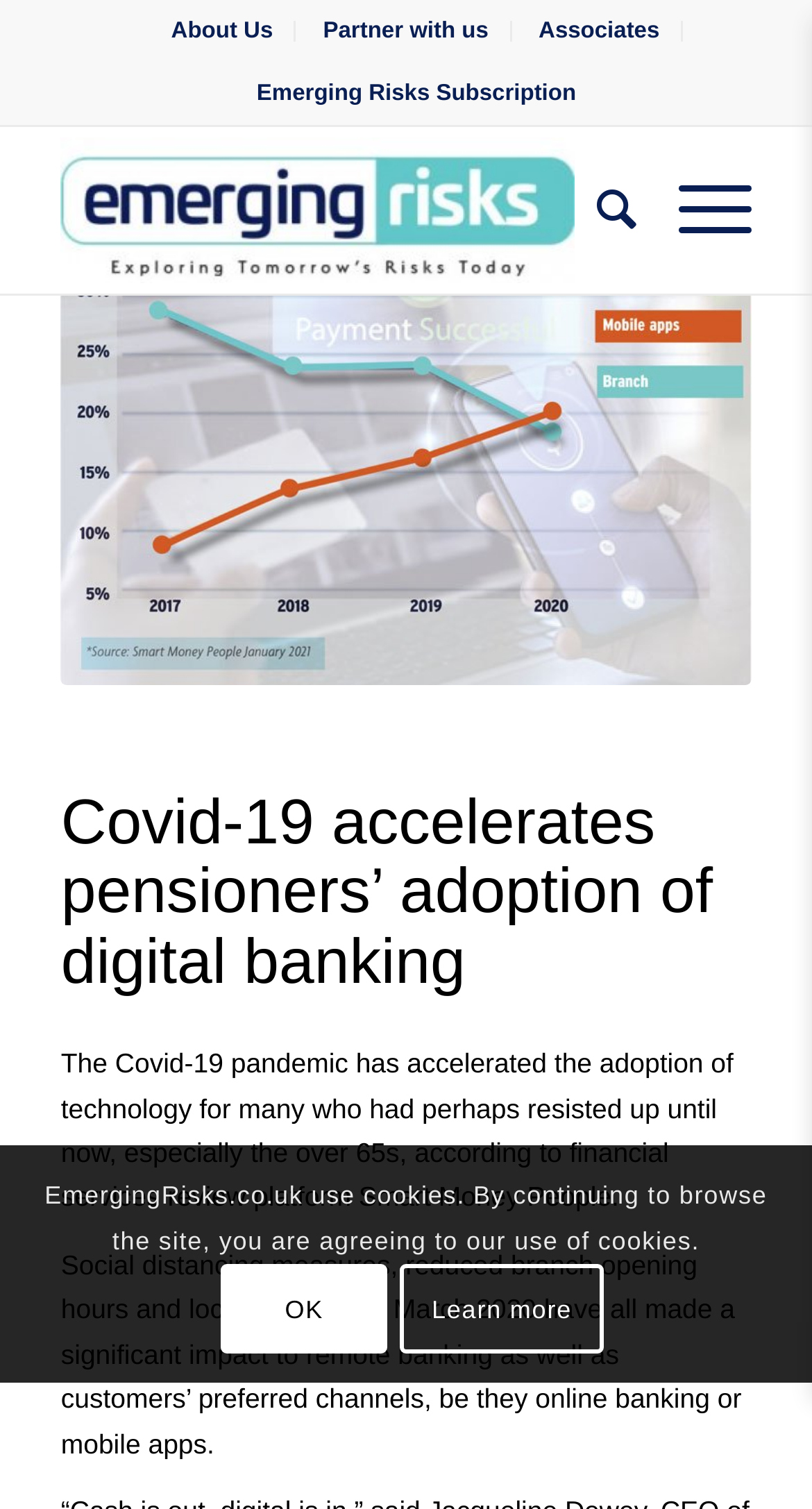Provide the bounding box coordinates for the area that should be clicked to complete the instruction: "Open Menu".

[0.784, 0.084, 0.925, 0.195]